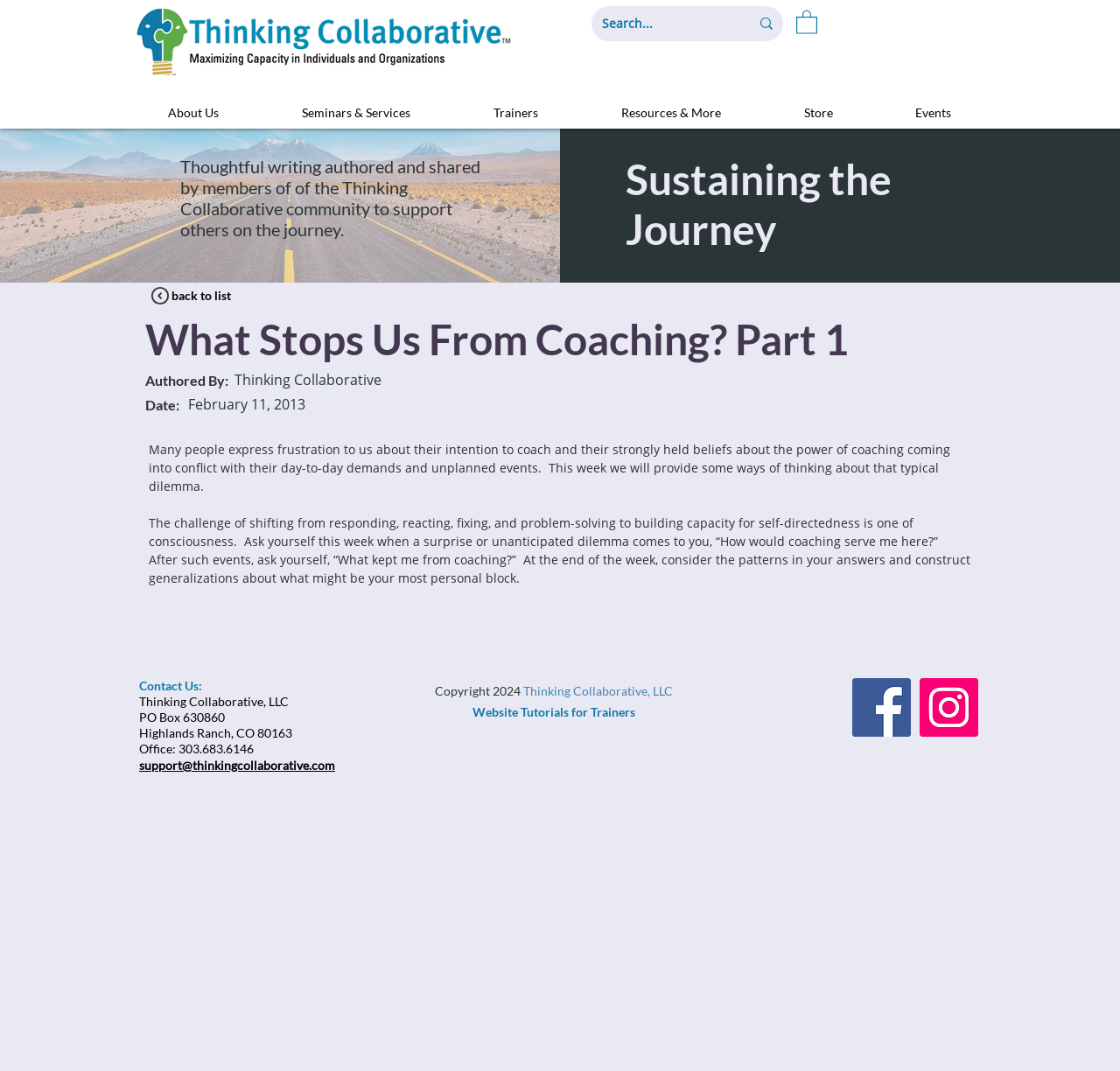Please determine the bounding box coordinates for the UI element described as: "Resources & More".

[0.517, 0.089, 0.68, 0.121]